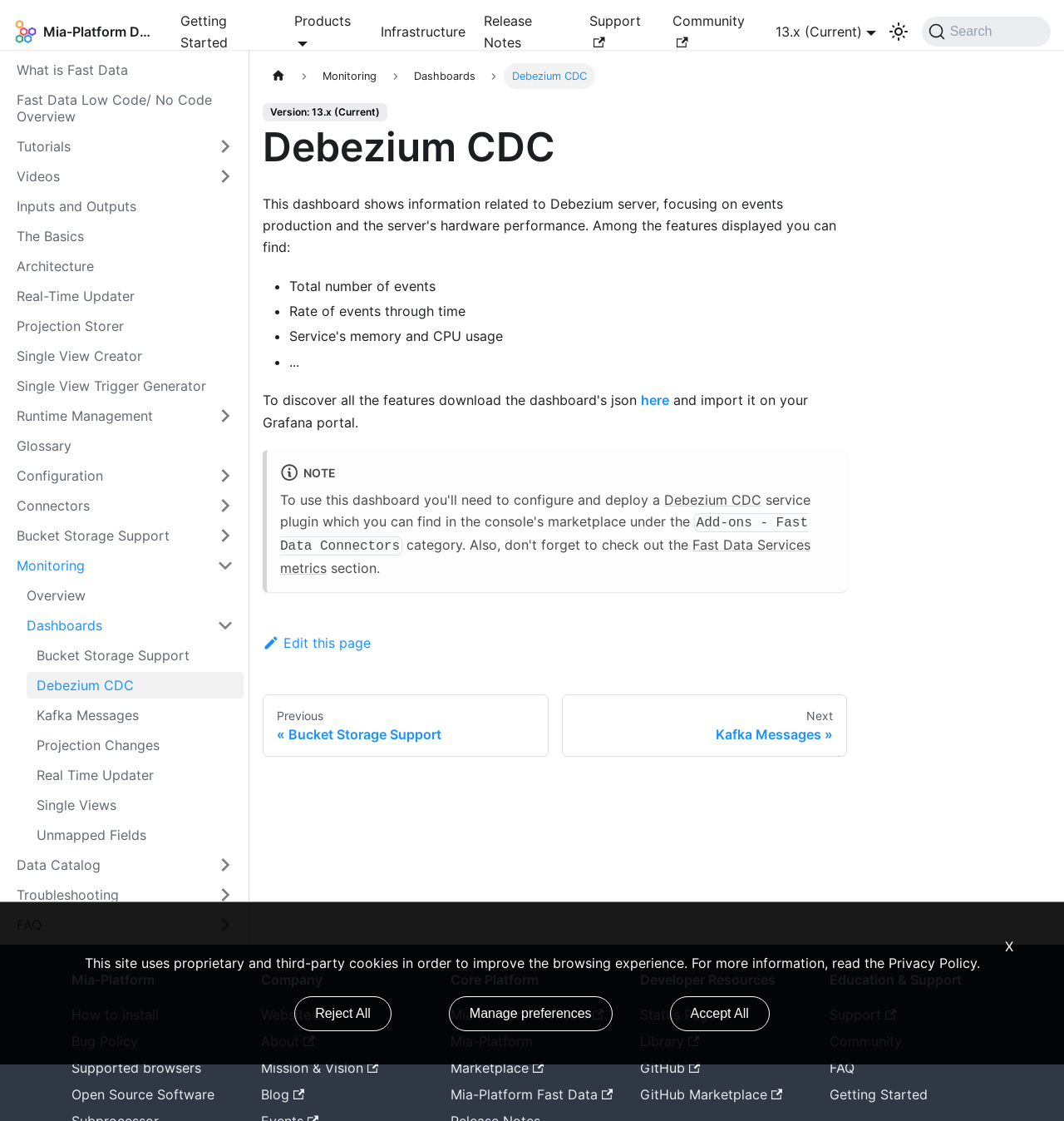What is the current version of the documentation?
Kindly offer a comprehensive and detailed response to the question.

I found the answer by looking at the breadcrumbs navigation section, where it says 'Version: 13.x (Current)'.